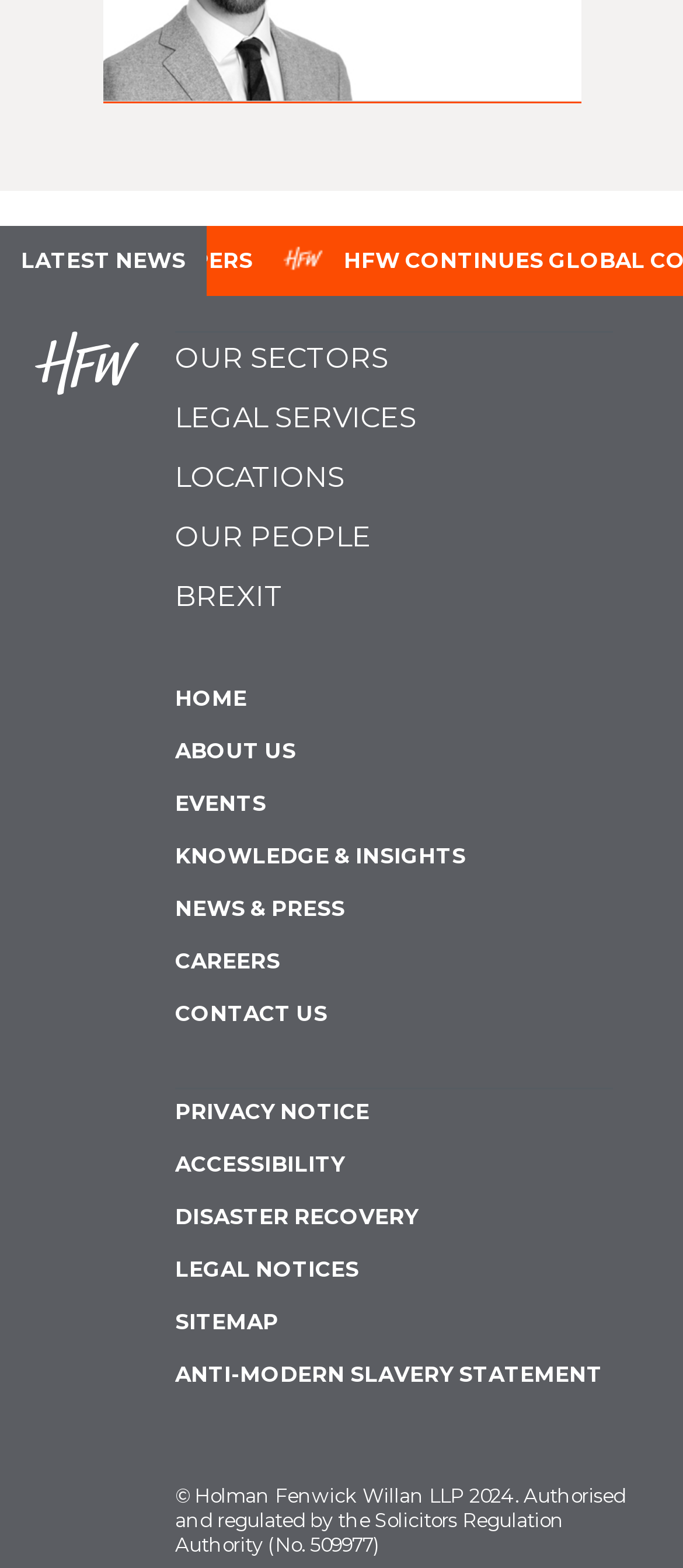Based on the image, give a detailed response to the question: What is the name of the law firm?

The name of the law firm can be found at the bottom of the webpage, in the copyright notice, which states '© Holman Fenwick Willan LLP 2024.'